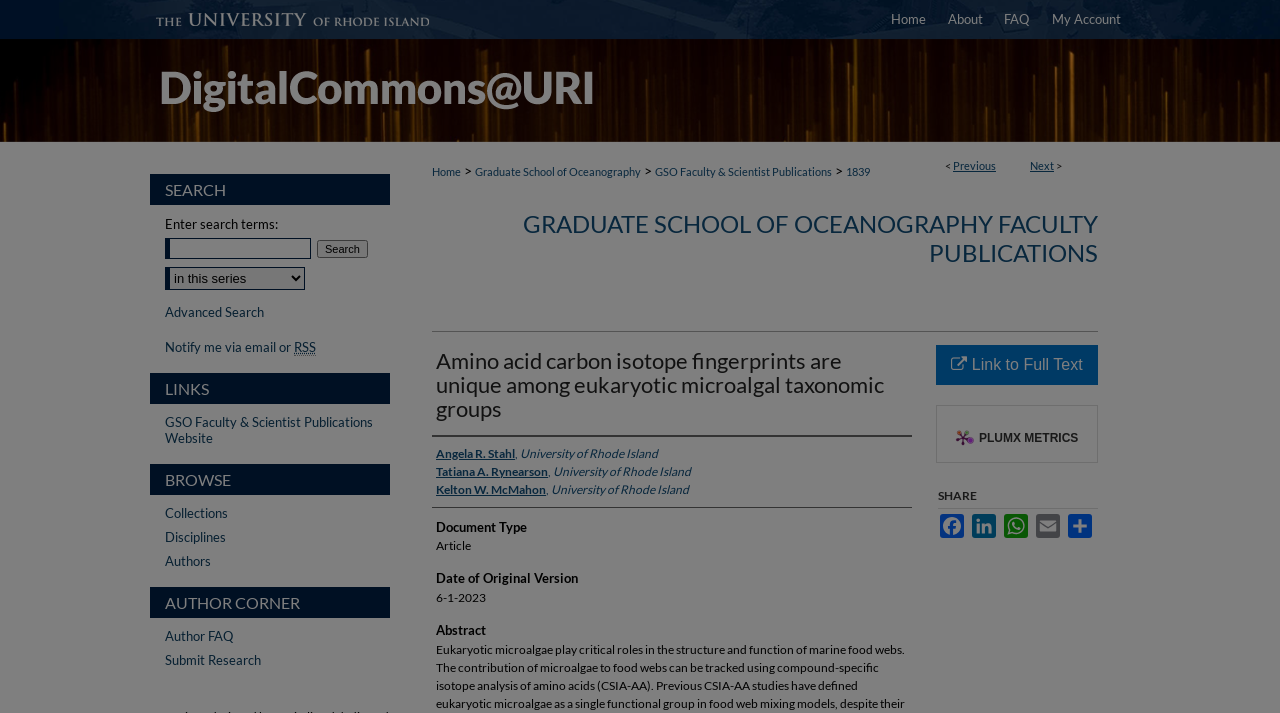Can you specify the bounding box coordinates for the region that should be clicked to fulfill this instruction: "View the full text of the article".

[0.731, 0.483, 0.858, 0.539]